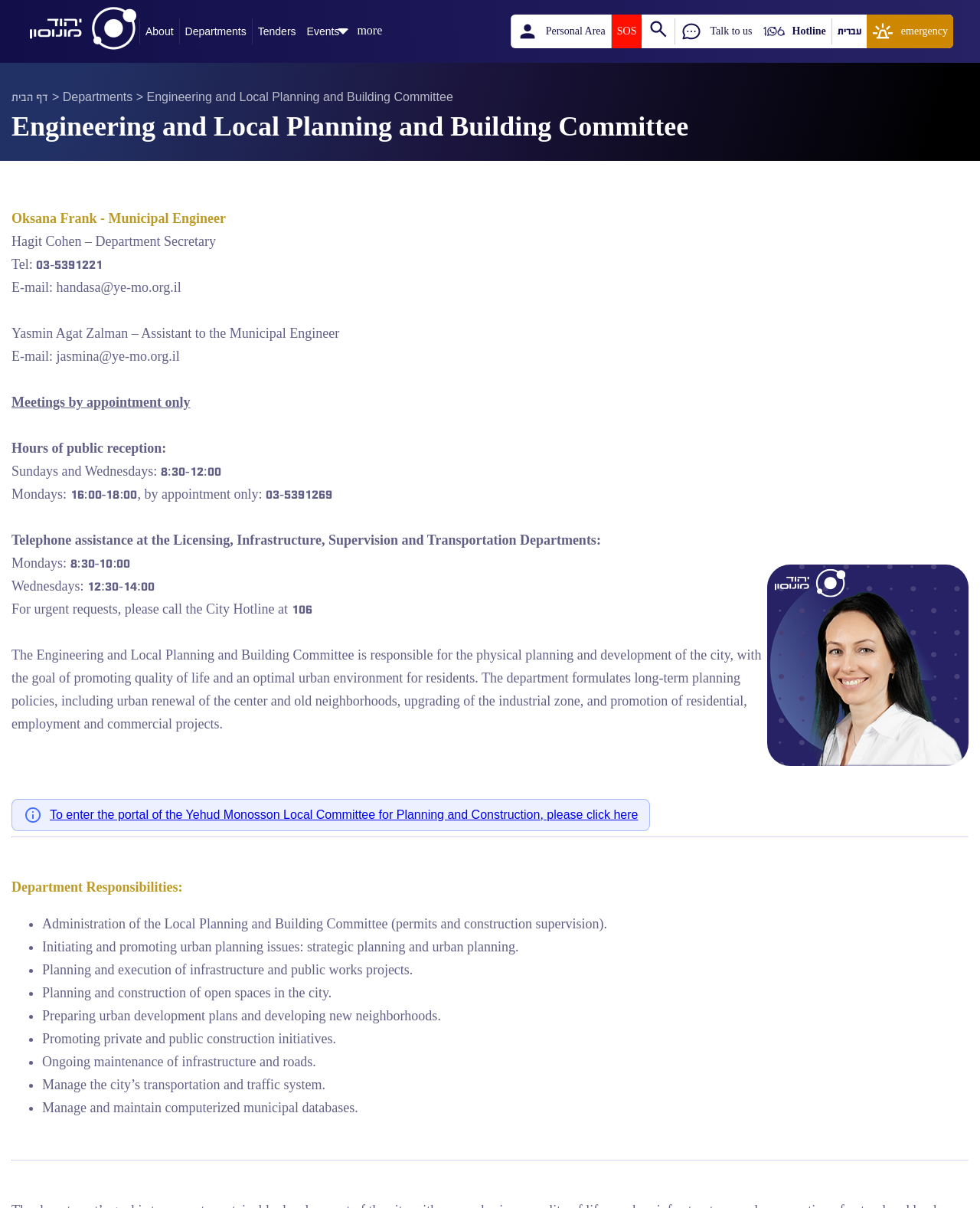Identify and provide the main heading of the webpage.

דף הבית > Departments > Engineering and Local Planning and Building Committee
Engineering and Local Planning and Building Committee